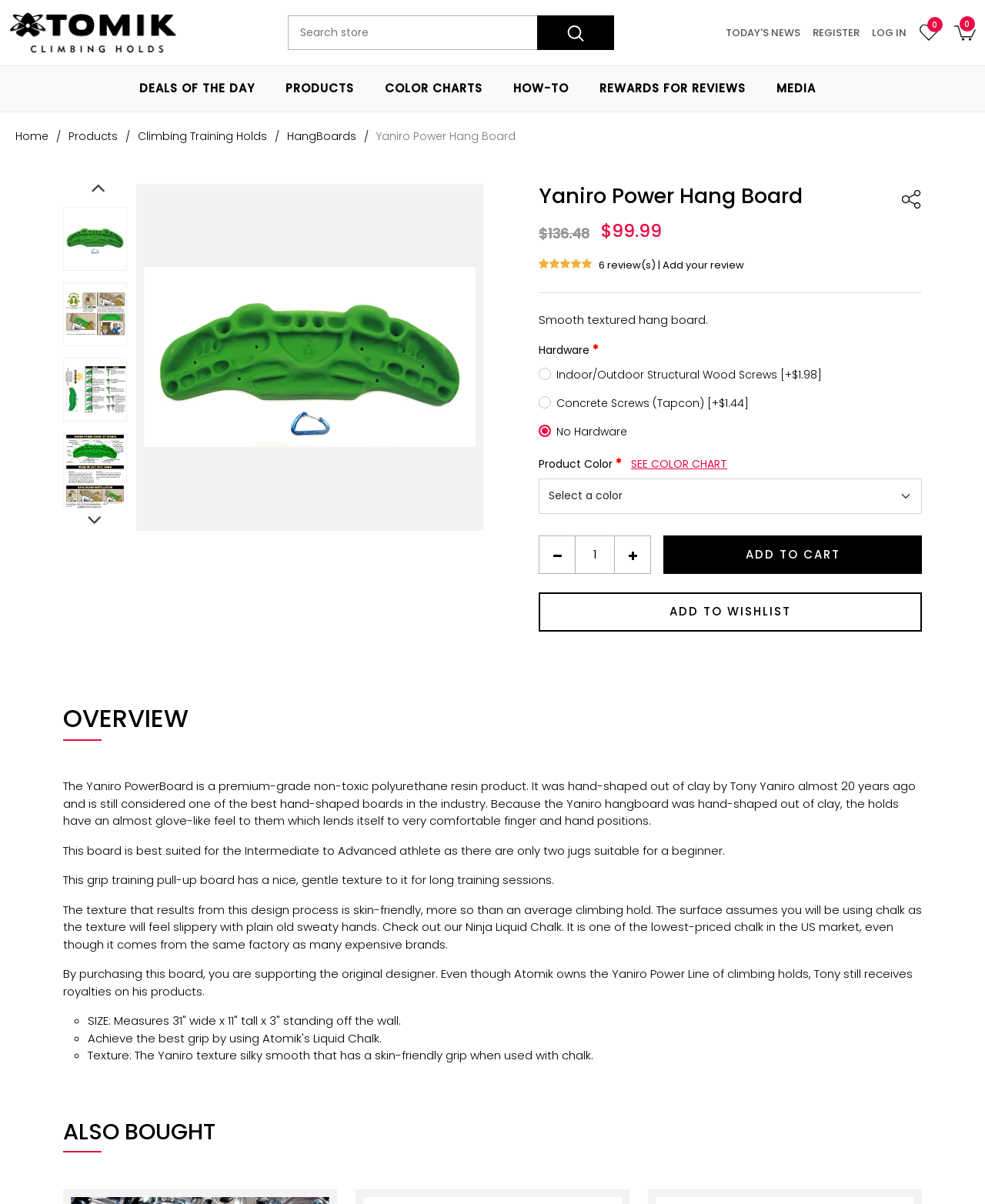Identify the bounding box coordinates for the element you need to click to achieve the following task: "Check '隐私声明'". The coordinates must be four float values ranging from 0 to 1, formatted as [left, top, right, bottom].

None